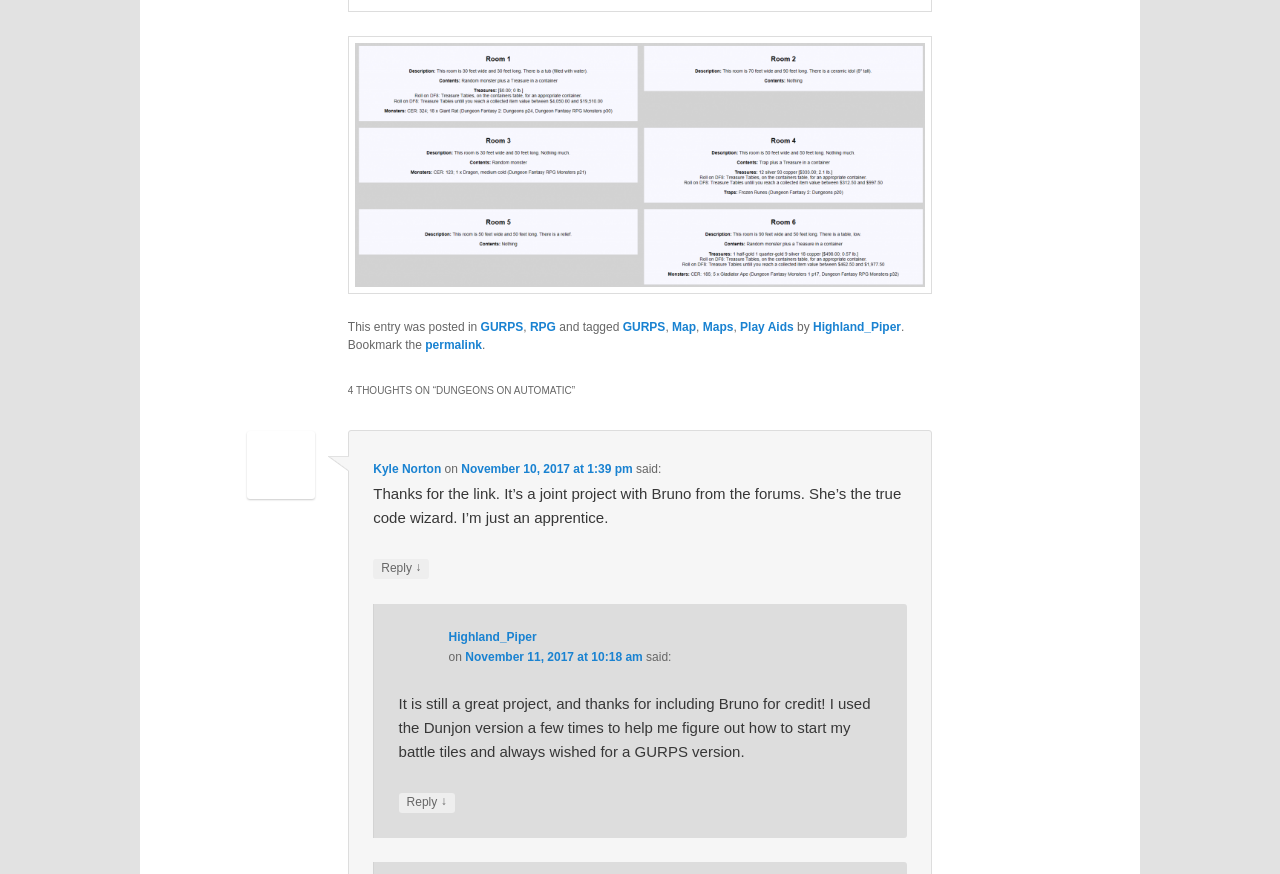Provide a short answer to the following question with just one word or phrase: Who is the author of the first comment?

Kyle Norton